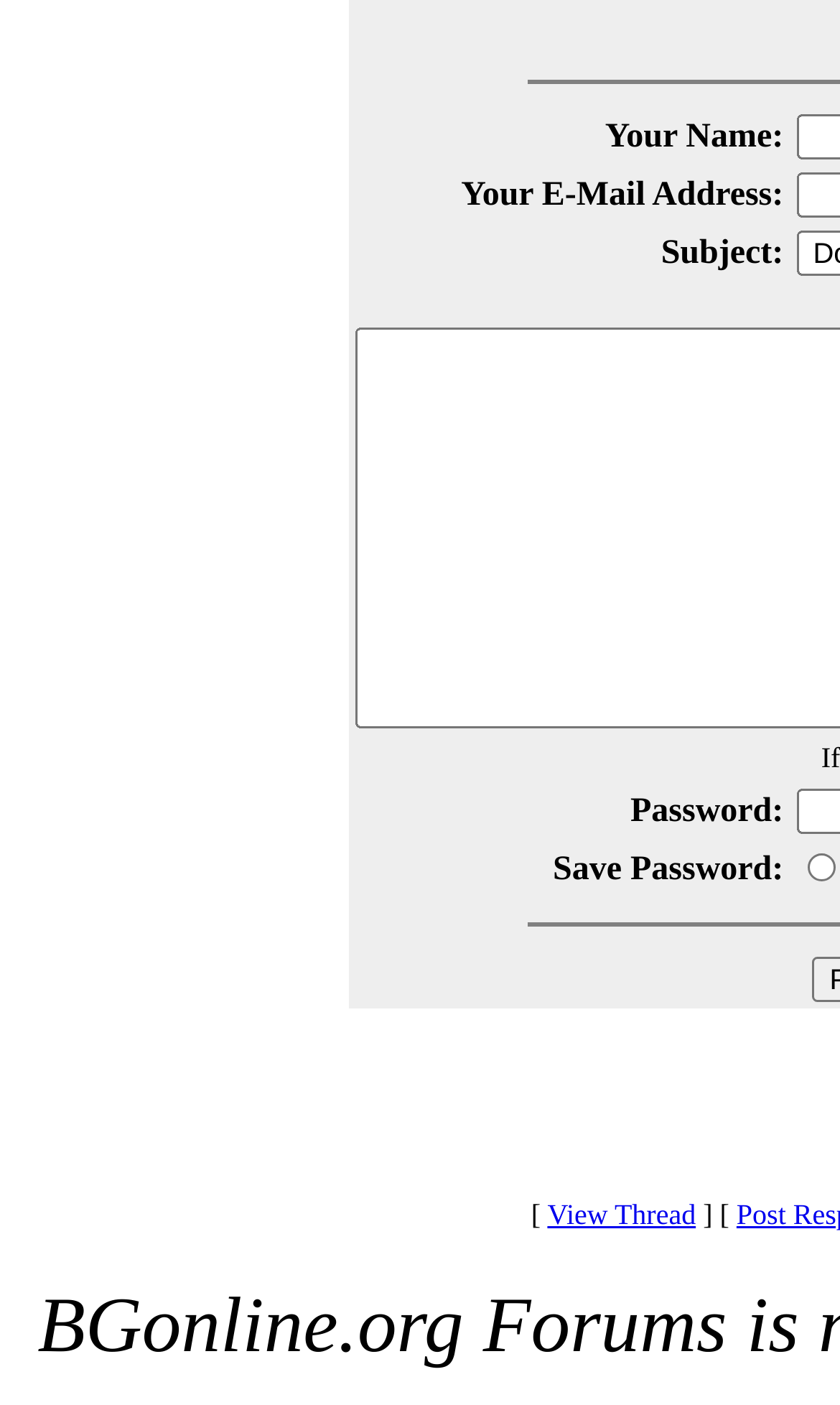Can you find the bounding box coordinates for the UI element given this description: "View Thread"? Provide the coordinates as four float numbers between 0 and 1: [left, top, right, bottom].

[0.652, 0.853, 0.828, 0.876]